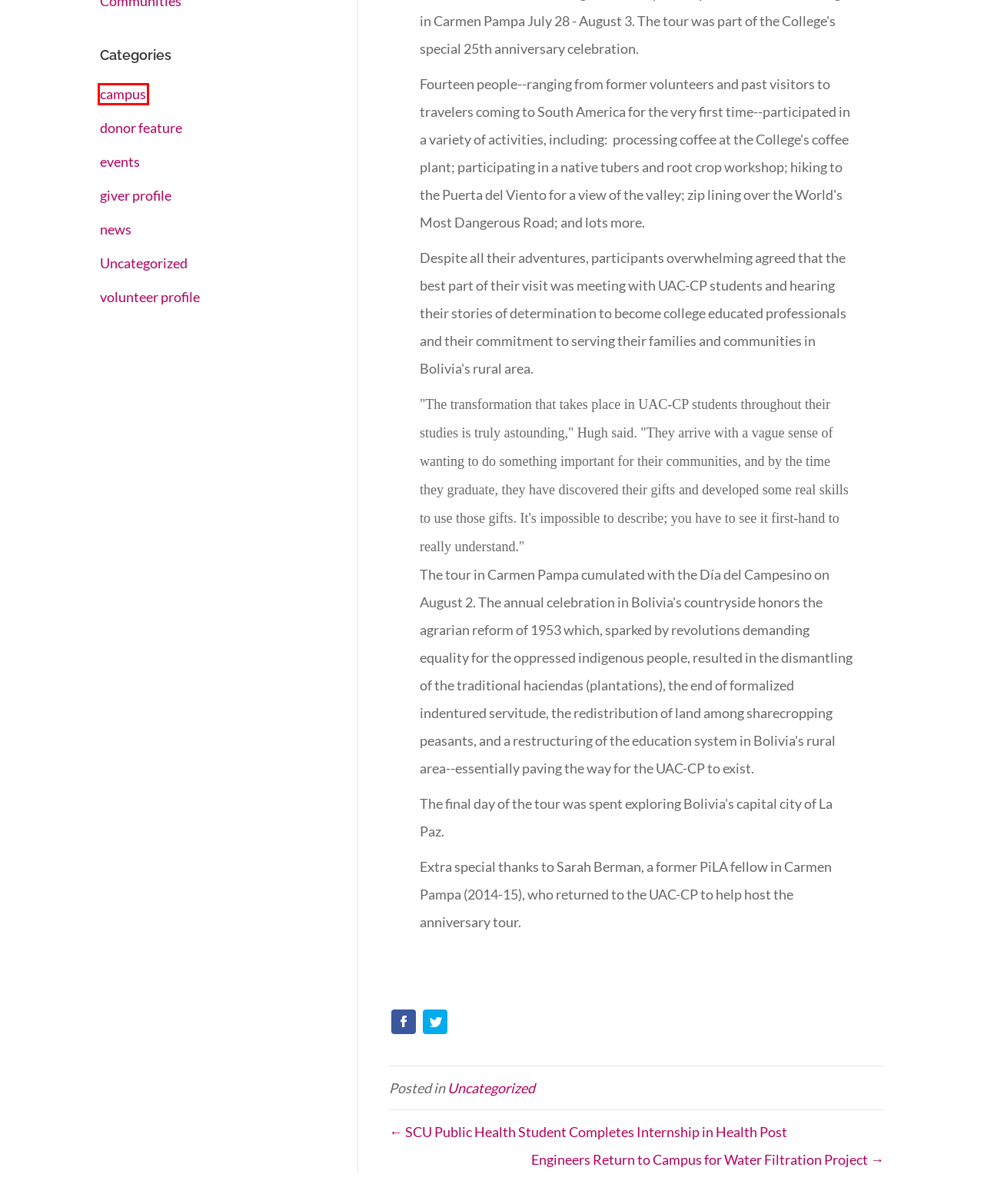Given a screenshot of a webpage with a red bounding box highlighting a UI element, determine which webpage description best matches the new webpage that appears after clicking the highlighted element. Here are the candidates:
A. Uncategorized – Carmen Pampa Fund
B. SCU Public Health Student Completes Internship in Health Post – Carmen Pampa Fund
C. giver profile – Carmen Pampa Fund
D. donor feature – Carmen Pampa Fund
E. news – Carmen Pampa Fund
F. events – Carmen Pampa Fund
G. campus – Carmen Pampa Fund
H. Engineers Return to Campus for Water Filtration Project – Carmen Pampa Fund

G